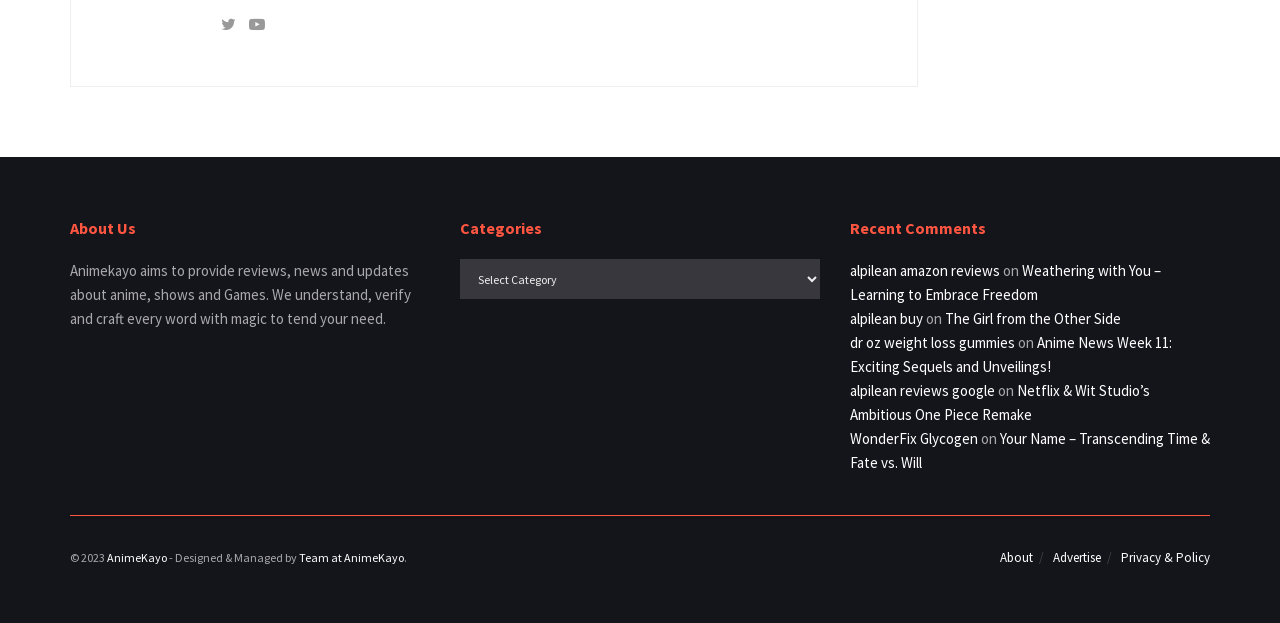Using the element description: "AnimeKayo", determine the bounding box coordinates. The coordinates should be in the format [left, top, right, bottom], with values between 0 and 1.

[0.084, 0.883, 0.13, 0.907]